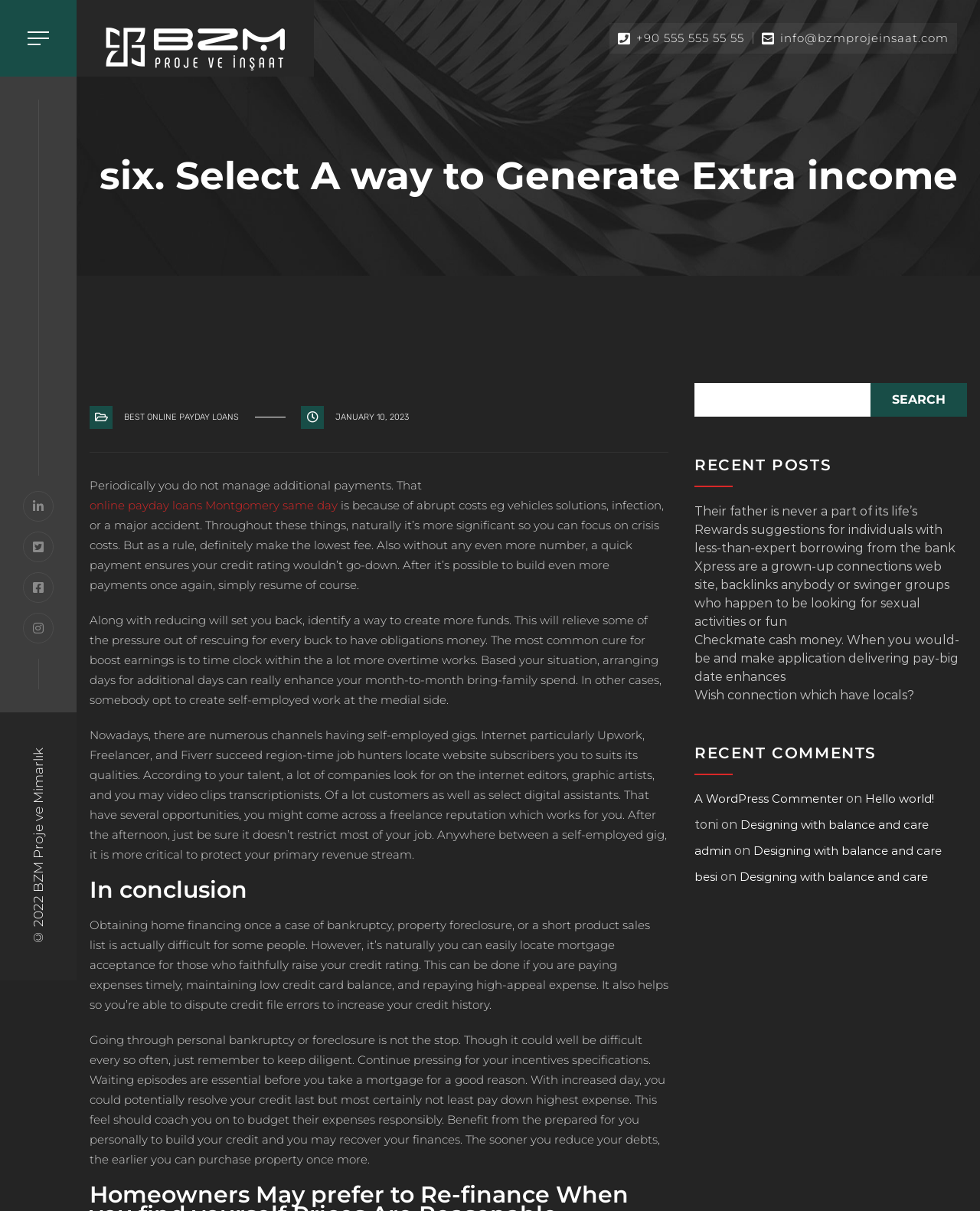Pinpoint the bounding box coordinates of the element that must be clicked to accomplish the following instruction: "Check the RECENT POSTS". The coordinates should be in the format of four float numbers between 0 and 1, i.e., [left, top, right, bottom].

[0.709, 0.376, 0.987, 0.402]